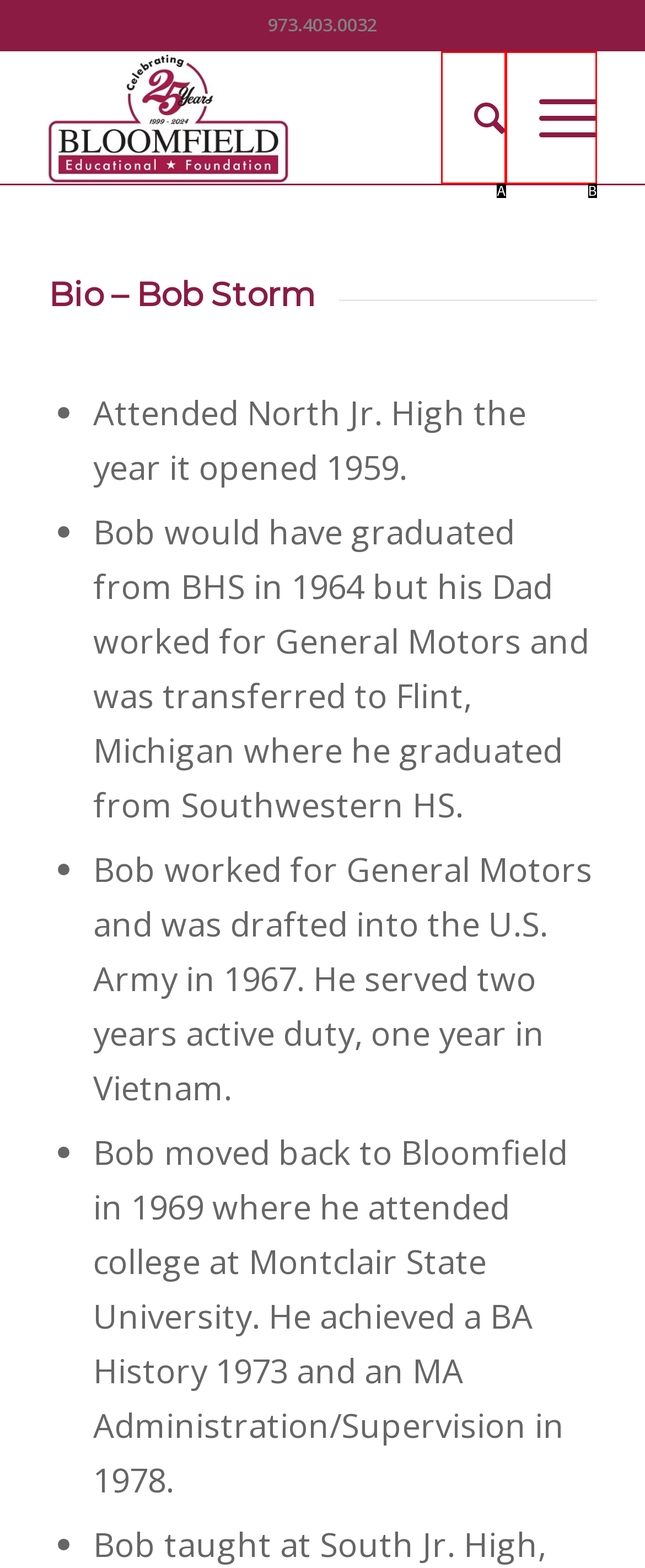Determine which UI element matches this description: Share this with Facebook Messenger
Reply with the appropriate option's letter.

None